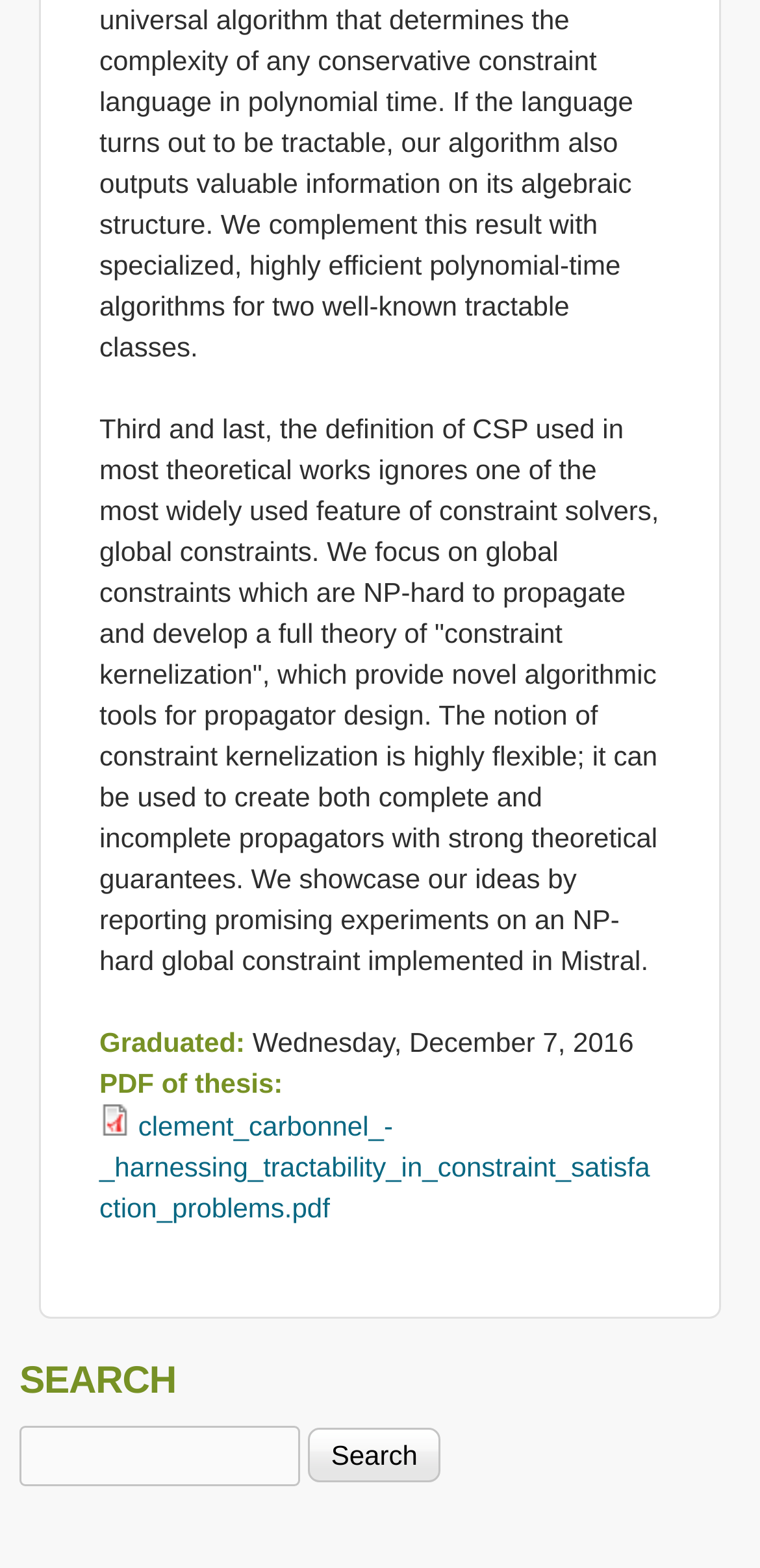Give the bounding box coordinates for this UI element: "name="op" value="Search"". The coordinates should be four float numbers between 0 and 1, arranged as [left, top, right, bottom].

[0.405, 0.911, 0.58, 0.945]